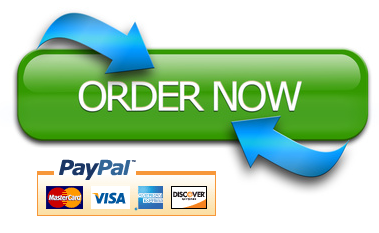Using the information in the image, give a comprehensive answer to the question: 
What is the purpose of the blue arrows?

The two blue arrows surrounding the 'ORDER NOW' button are designed to suggest action and immediacy, encouraging users to make a purchase quickly and securely.